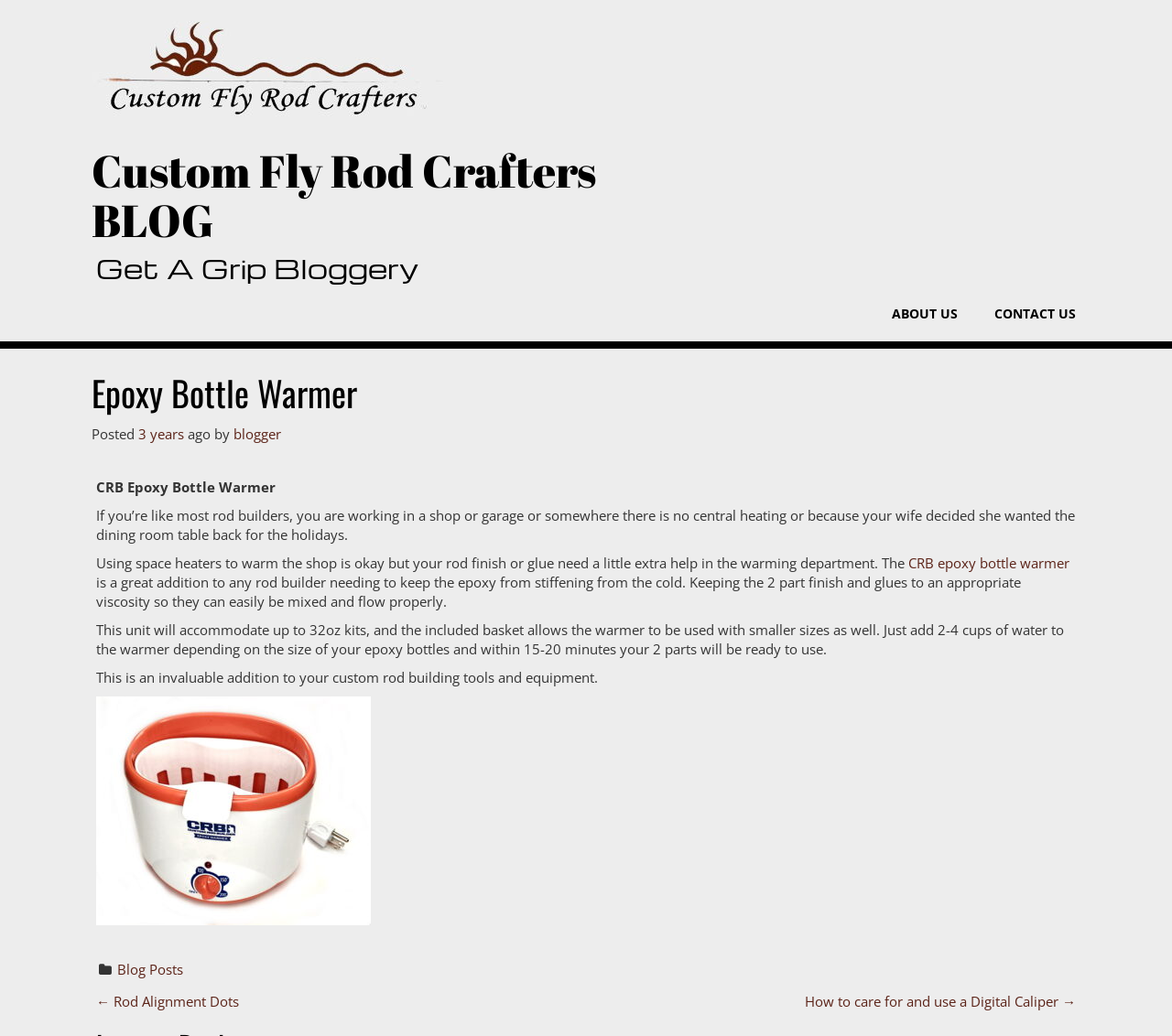Answer with a single word or phrase: 
What is the maximum size of epoxy kits that can be accommodated by the warmer?

32oz